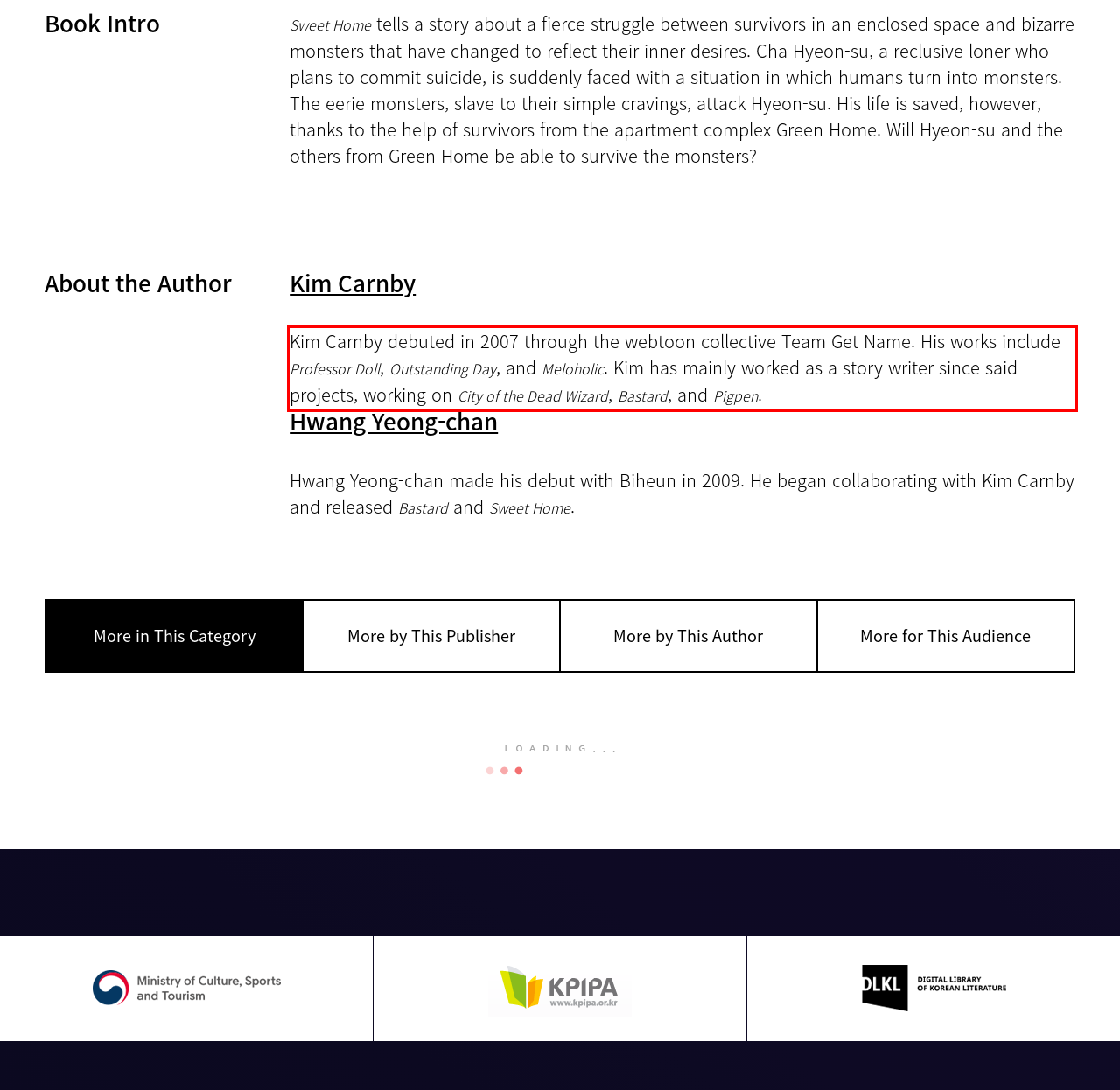View the screenshot of the webpage and identify the UI element surrounded by a red bounding box. Extract the text contained within this red bounding box.

Kim Carnby debuted in 2007 through the webtoon collective Team Get Name. His works include Professor Doll, Outstanding Day, and Meloholic. Kim has mainly worked as a story writer since said projects, working on City of the Dead Wizard, Bastard, and Pigpen.